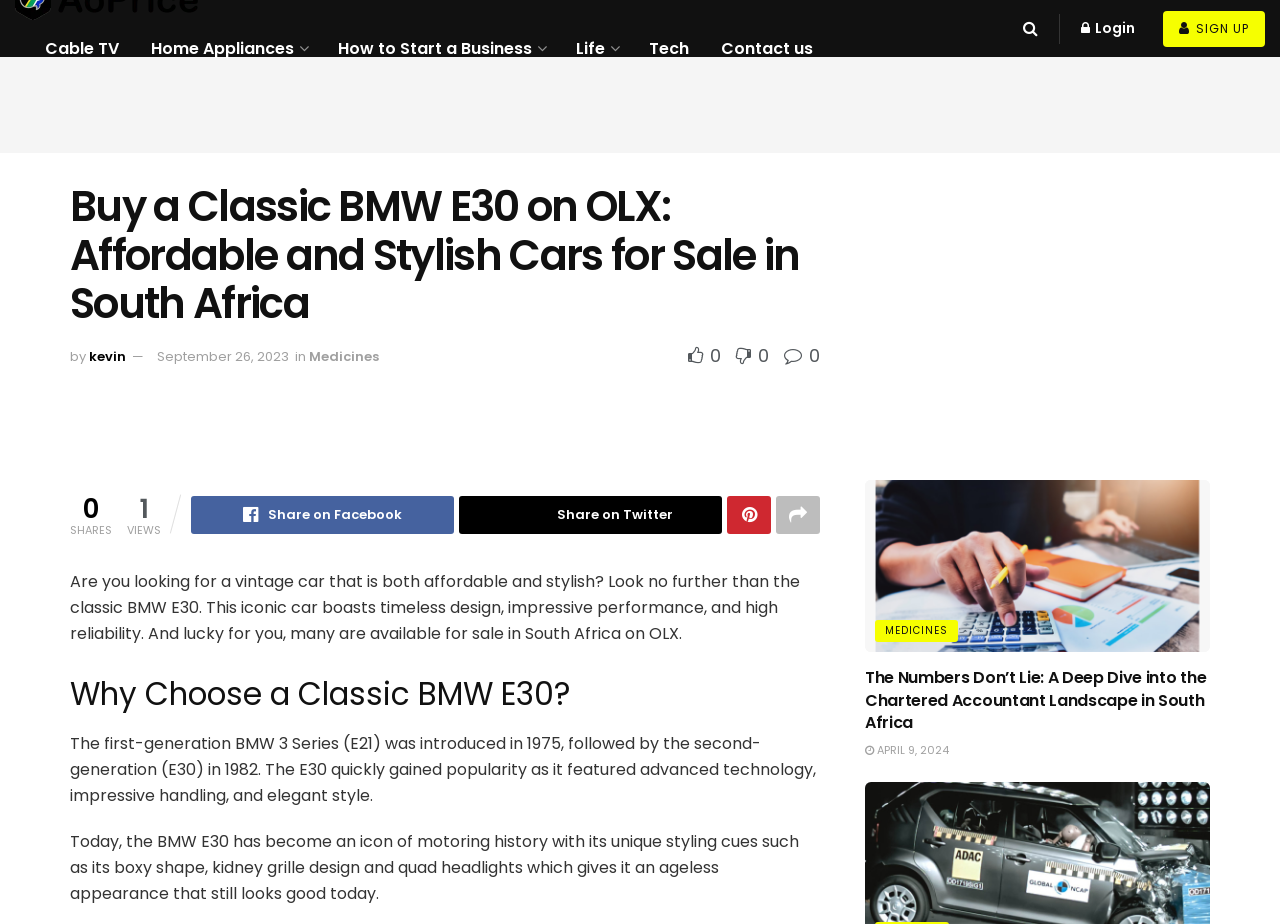Respond to the question below with a single word or phrase:
What is the topic of the article below the main article?

Chartered Accountant Landscape